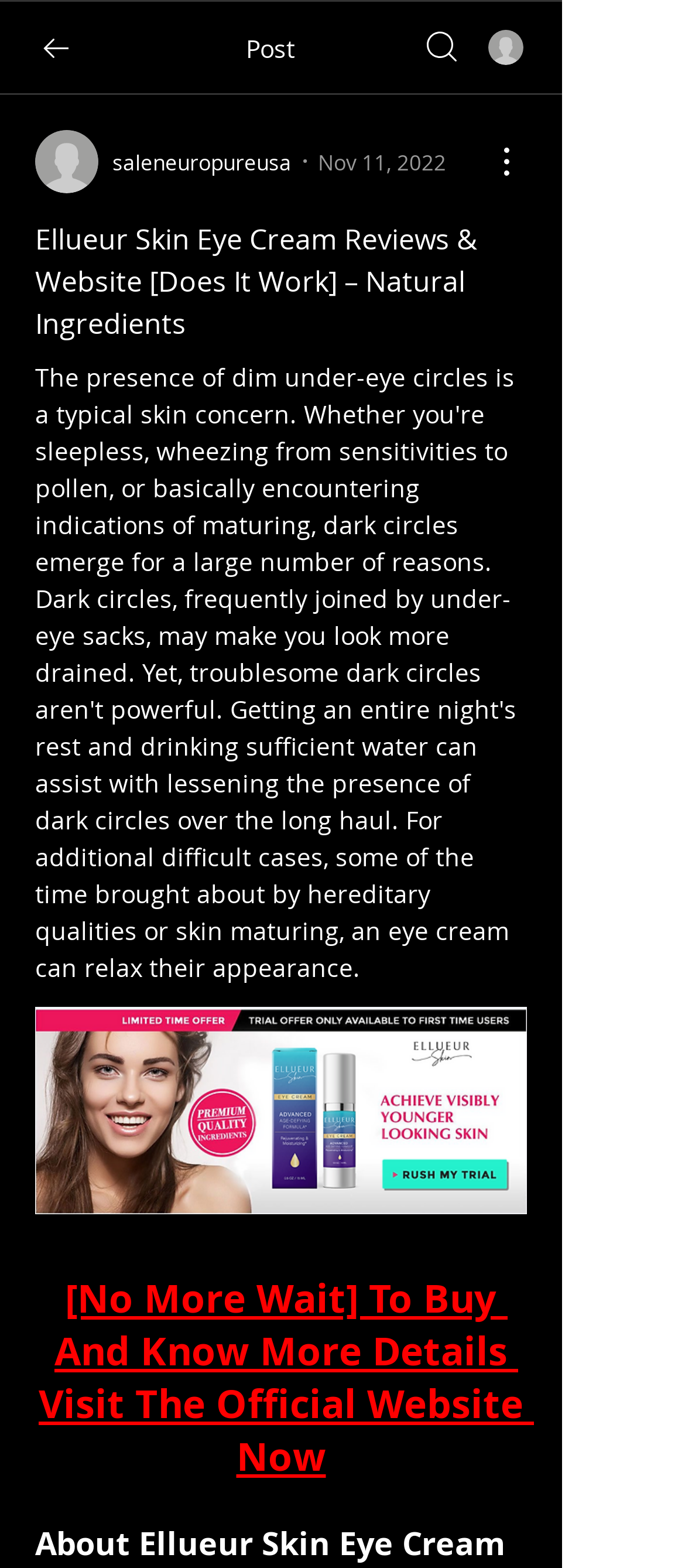Please provide the bounding box coordinates in the format (top-left x, top-left y, bottom-right x, bottom-right y). Remember, all values are floating point numbers between 0 and 1. What is the bounding box coordinate of the region described as: parent_node: Post

[0.051, 0.017, 0.174, 0.044]